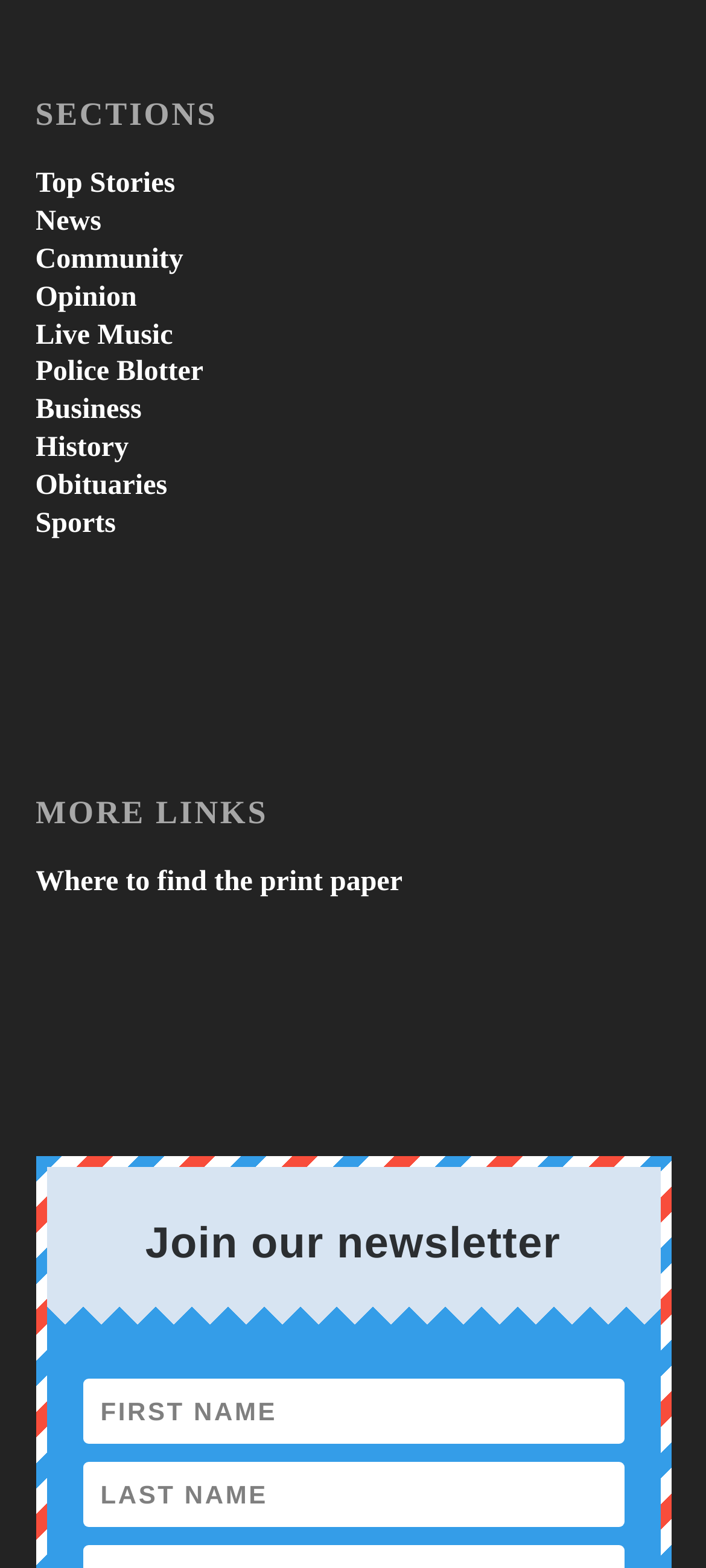What is the purpose of the textbox?
Give a one-word or short-phrase answer derived from the screenshot.

To input name